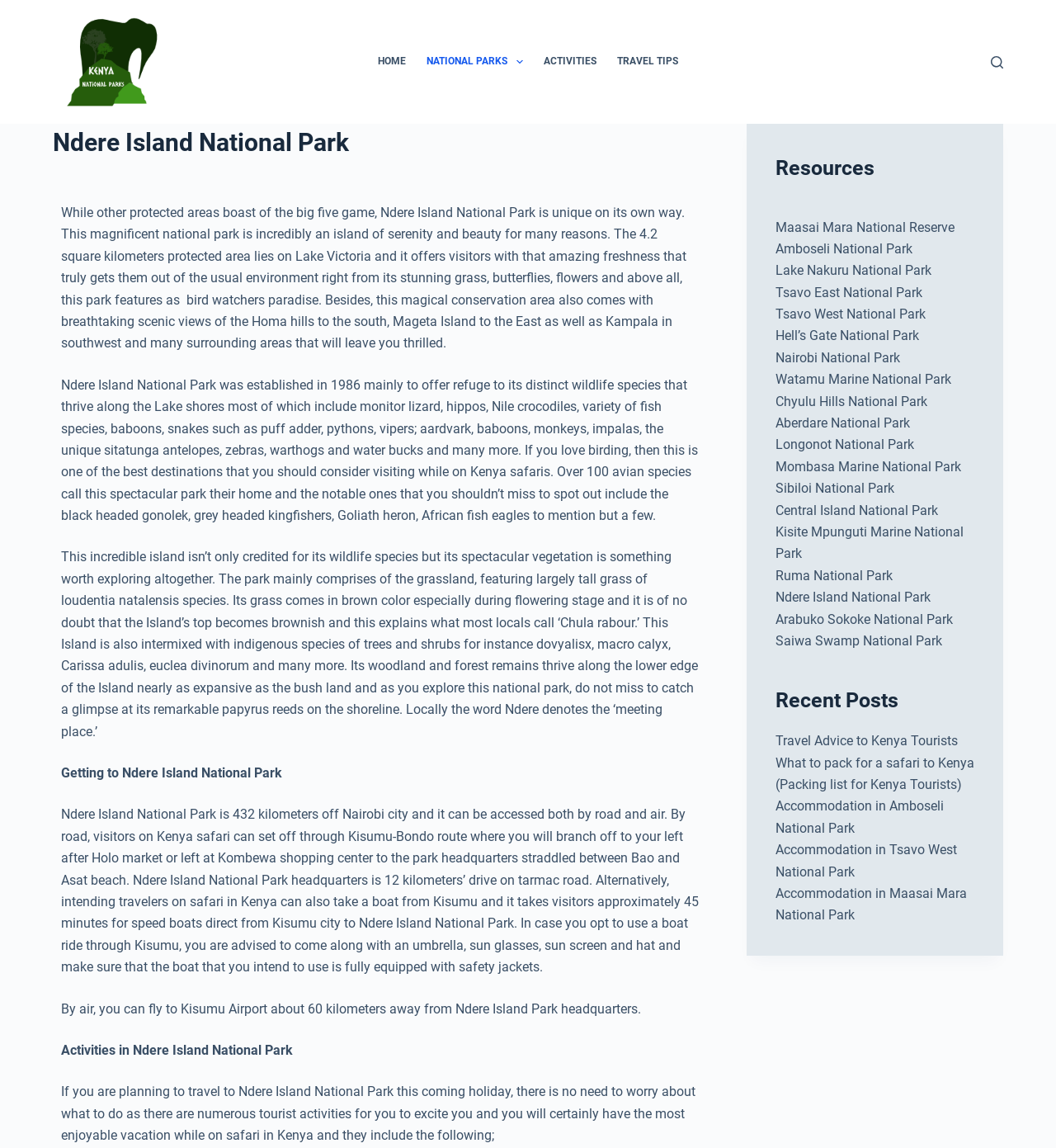What is the name of the lake where the park is located?
Carefully analyze the image and provide a thorough answer to the question.

The name of the lake can be found in the text 'The 4.2 square kilometers protected area lies on Lake Victoria...' which describes the national park's location.